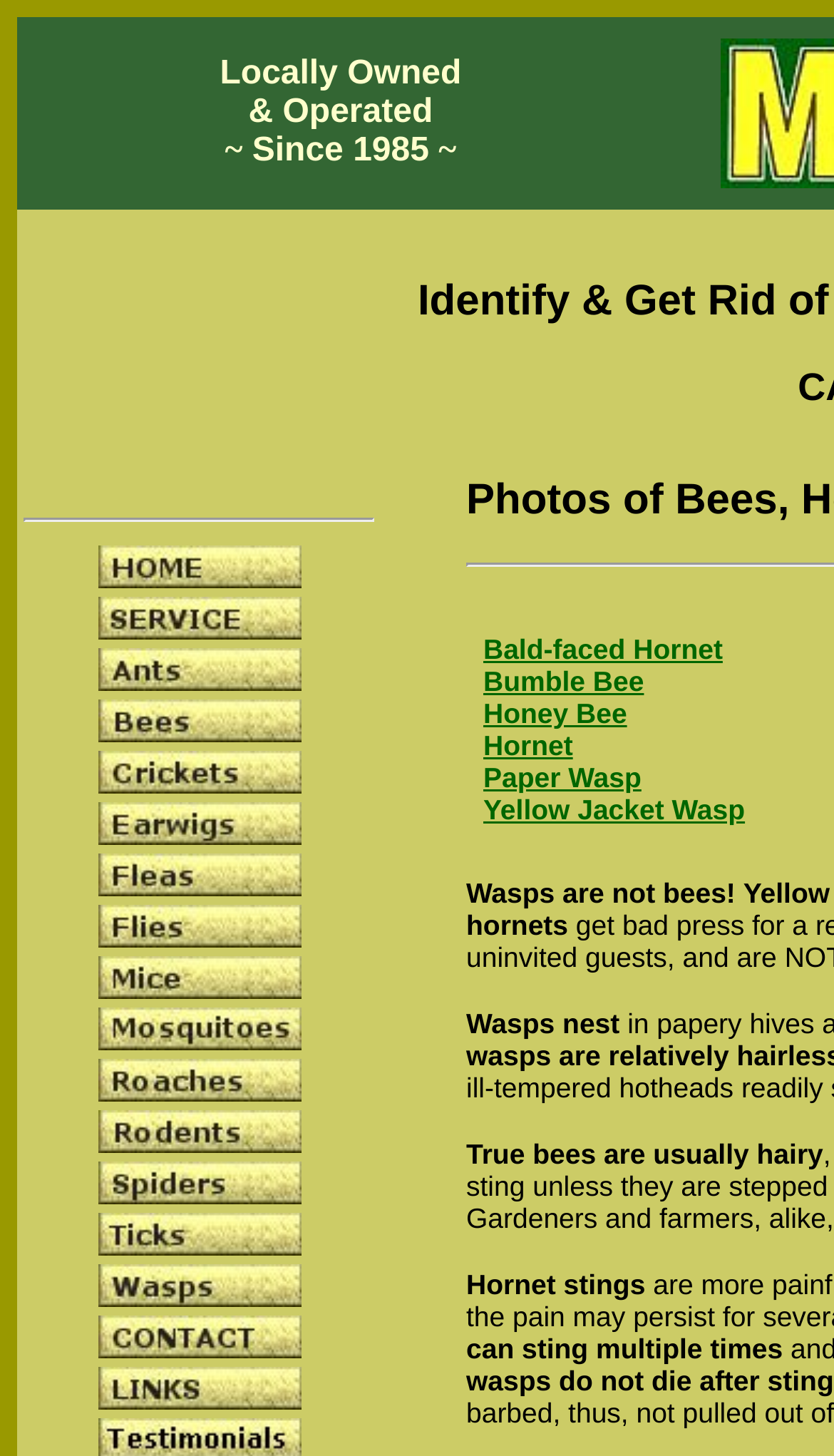Provide the bounding box coordinates of the area you need to click to execute the following instruction: "Click on 'Have a pest problem? Need help or just have questions? Click HERE'".

[0.117, 0.914, 0.36, 0.939]